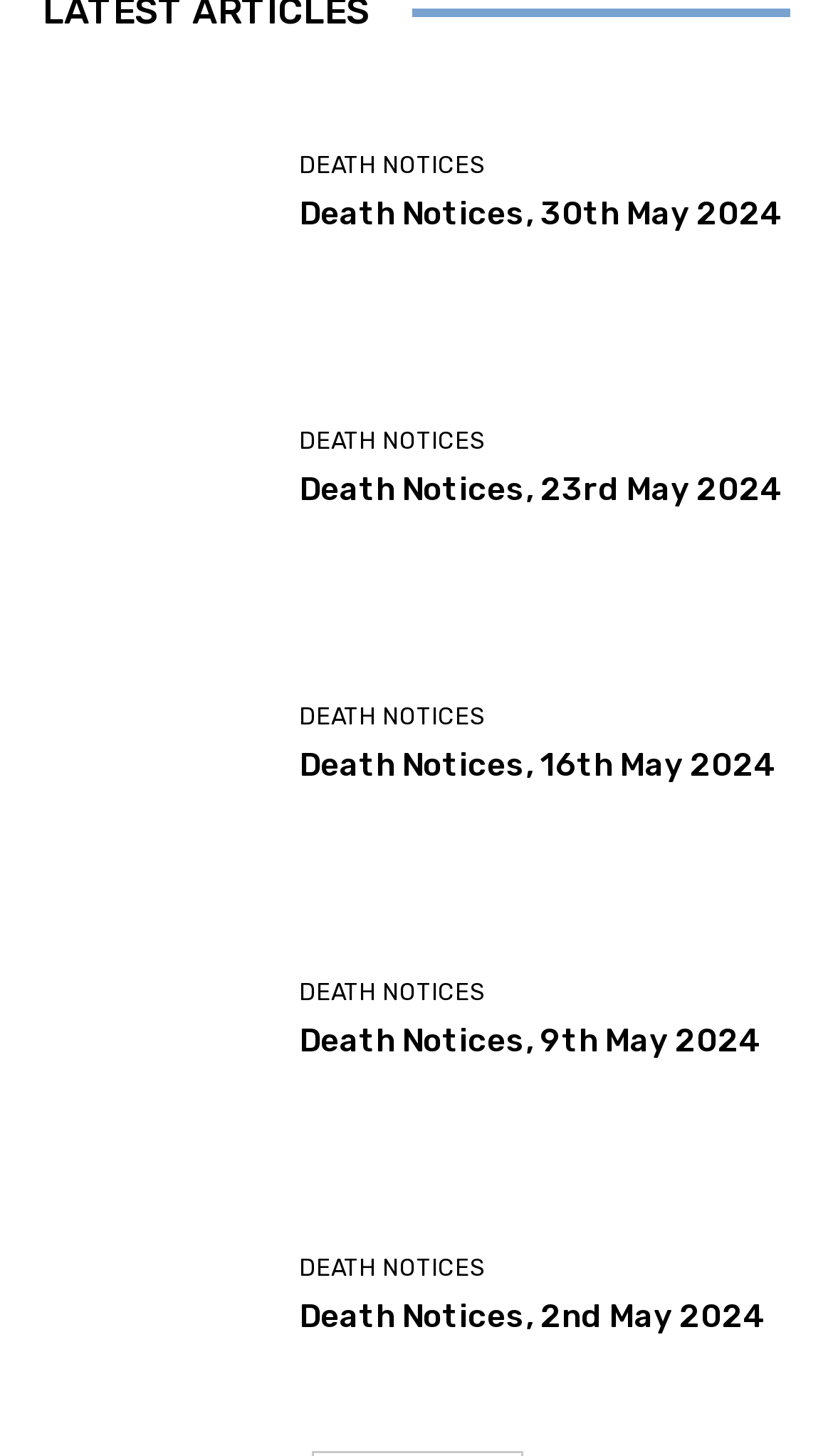Determine the bounding box coordinates of the area to click in order to meet this instruction: "access death notices for 16th May 2024".

[0.051, 0.435, 0.321, 0.589]